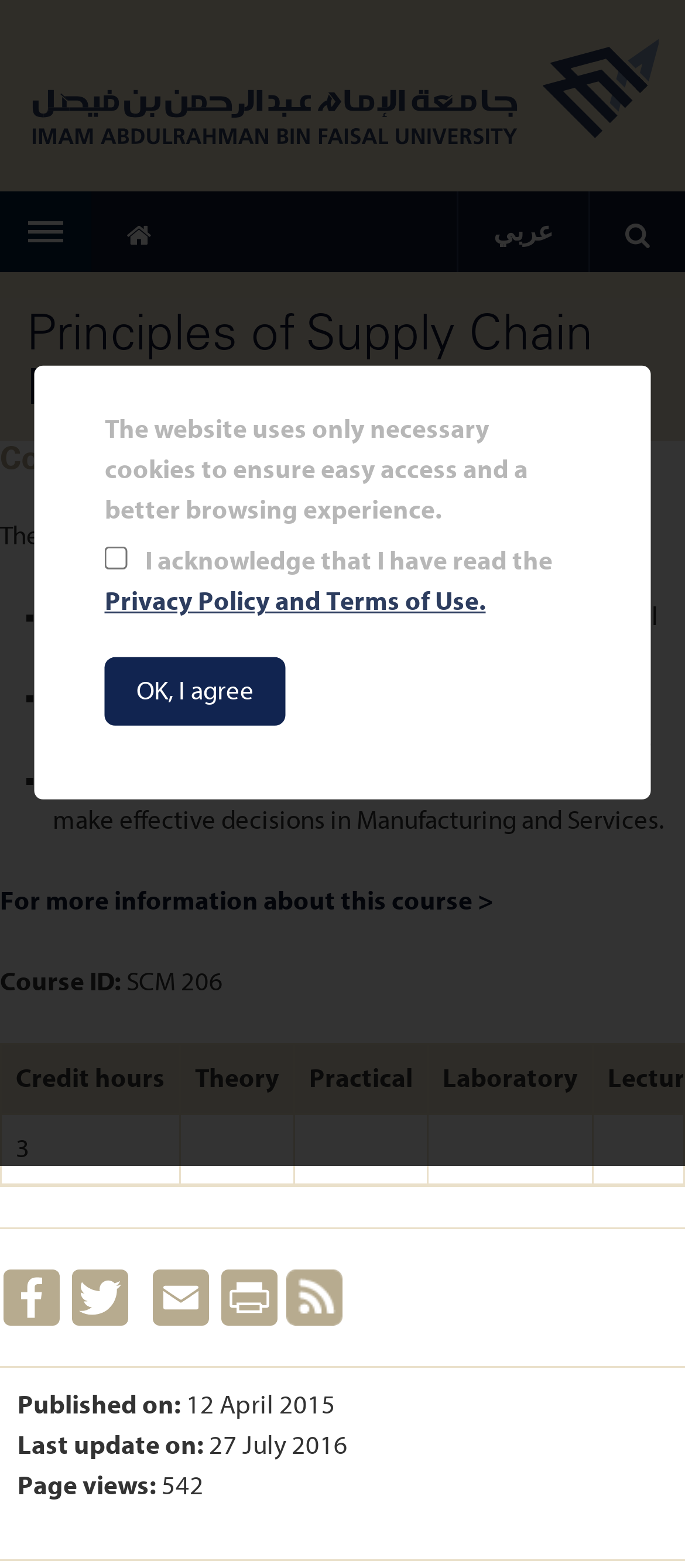When was this webpage last updated?
Please answer the question with a detailed response using the information from the screenshot.

The last update date can be found at the bottom of the webpage, where it is stated 'Last update on: 27 July 2016'.